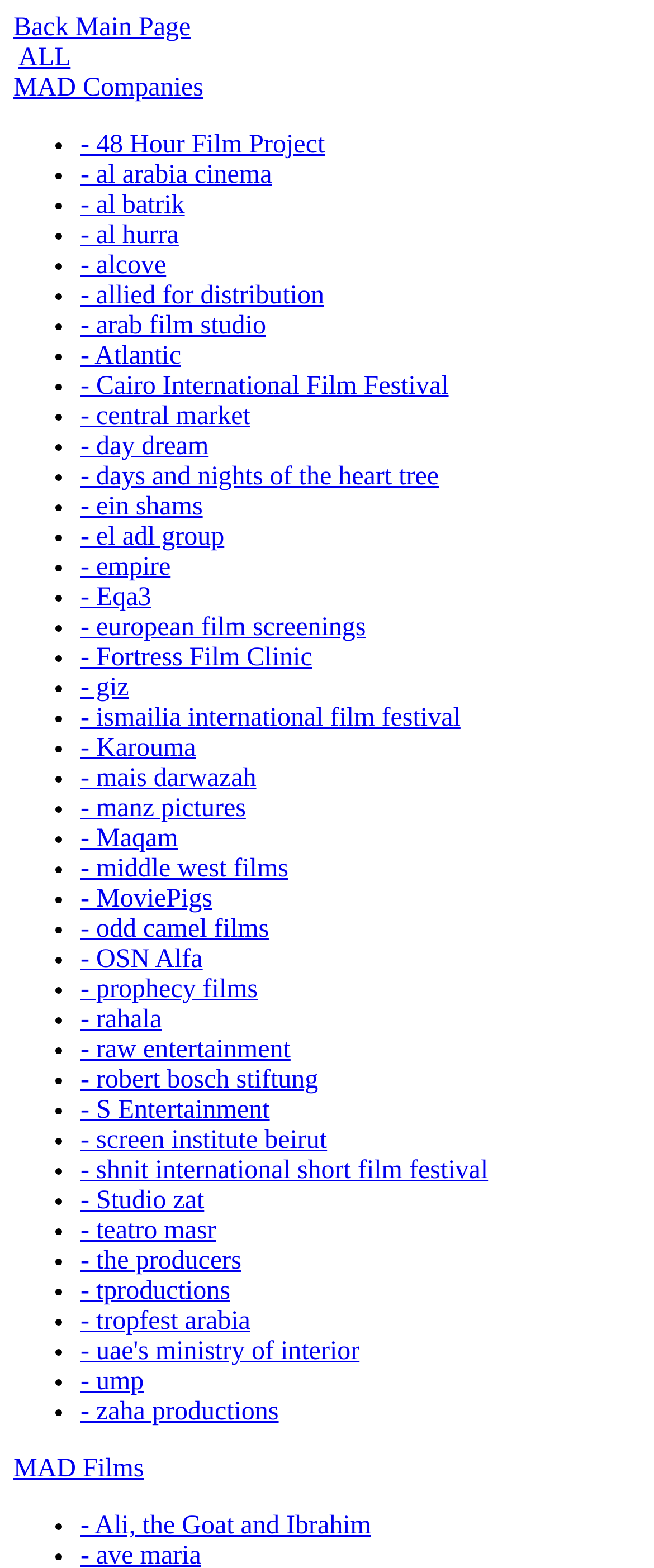Locate the bounding box coordinates of the element you need to click to accomplish the task described by this instruction: "go to May 2024".

None